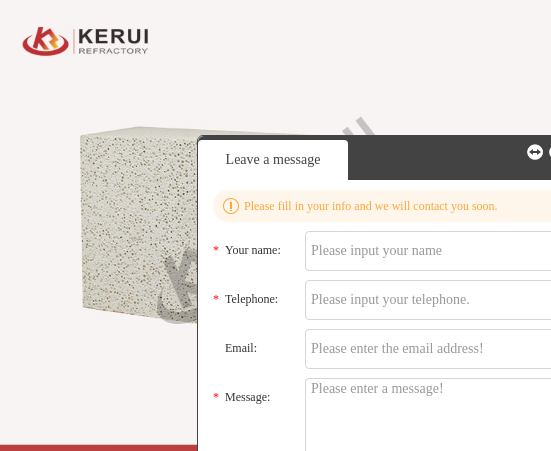Using the information shown in the image, answer the question with as much detail as possible: What is the background color of the promotional section?

The caption describes the background of the promotional section as 'light', which suggests that the color is a pale or neutral shade that allows the product, JM23 insulation brick, to stand out visually.